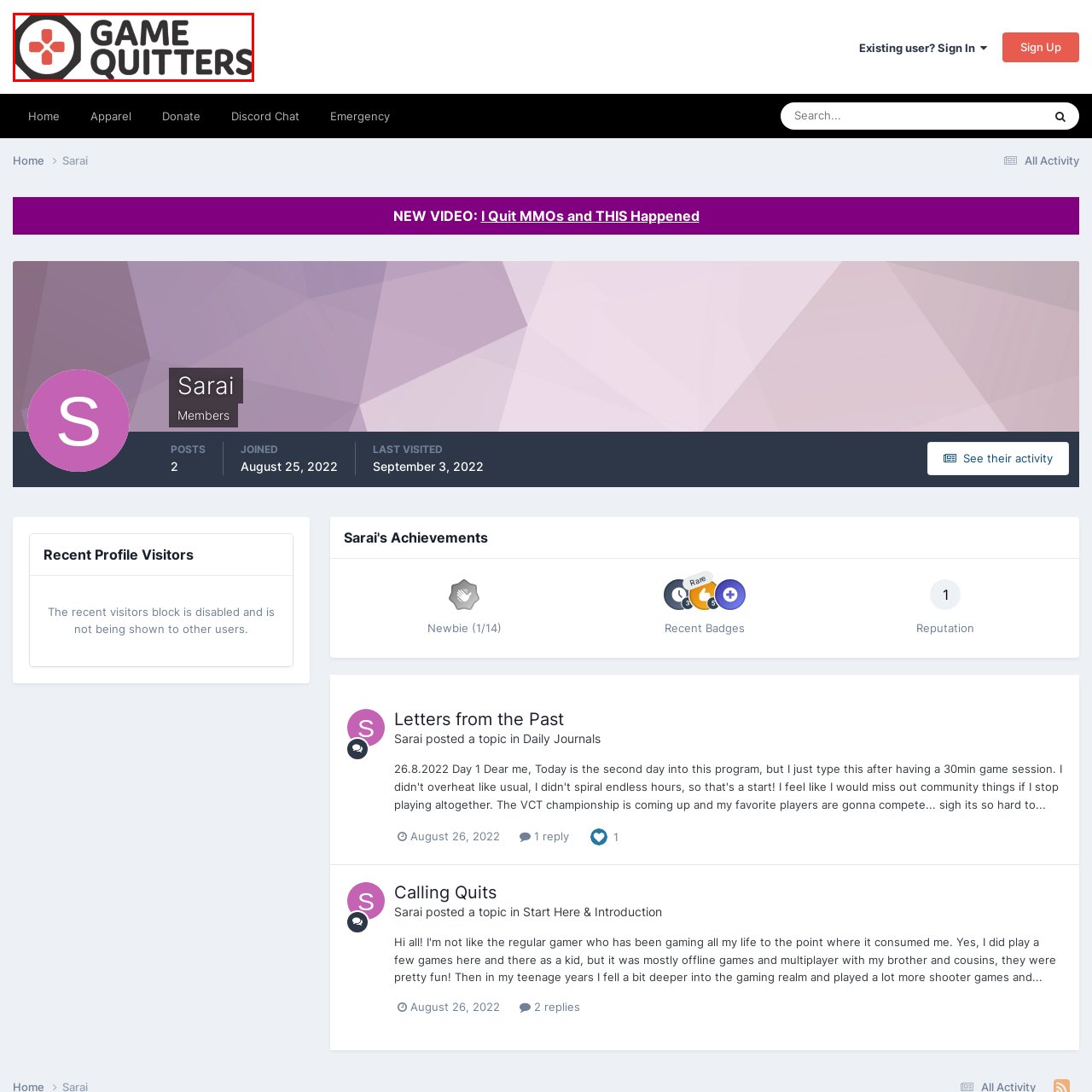Please analyze the image enclosed within the red bounding box and provide a comprehensive answer to the following question based on the image: What is the purpose of Game Quitters?

The caption states that Game Quitters is a supportive community dedicated to helping individuals overcome gaming addiction, which implies that the purpose of Game Quitters is to assist people in managing their gaming habits and overcoming addiction.